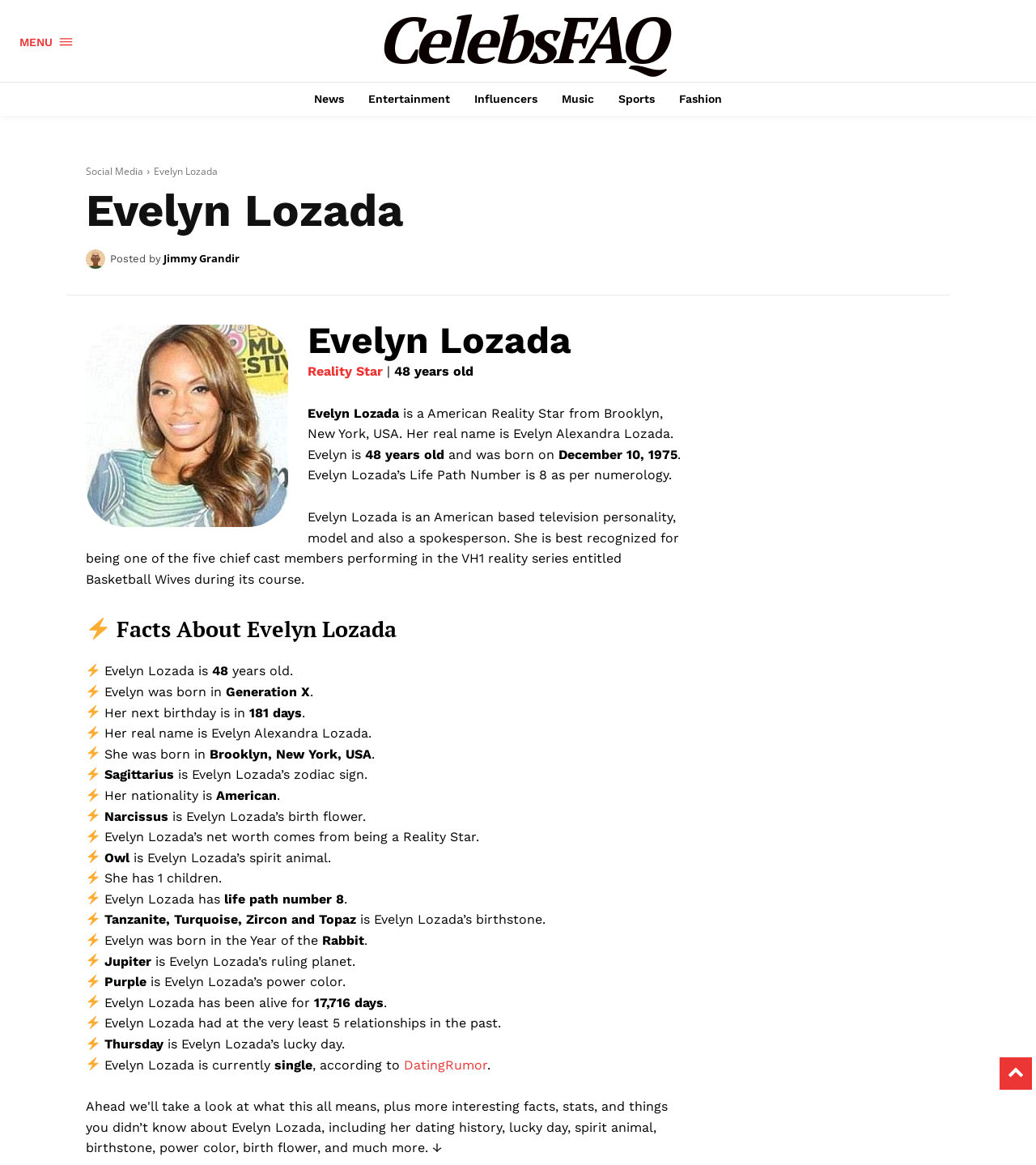What is Evelyn Lozada's zodiac sign?
Using the image, provide a concise answer in one word or a short phrase.

Sagittarius